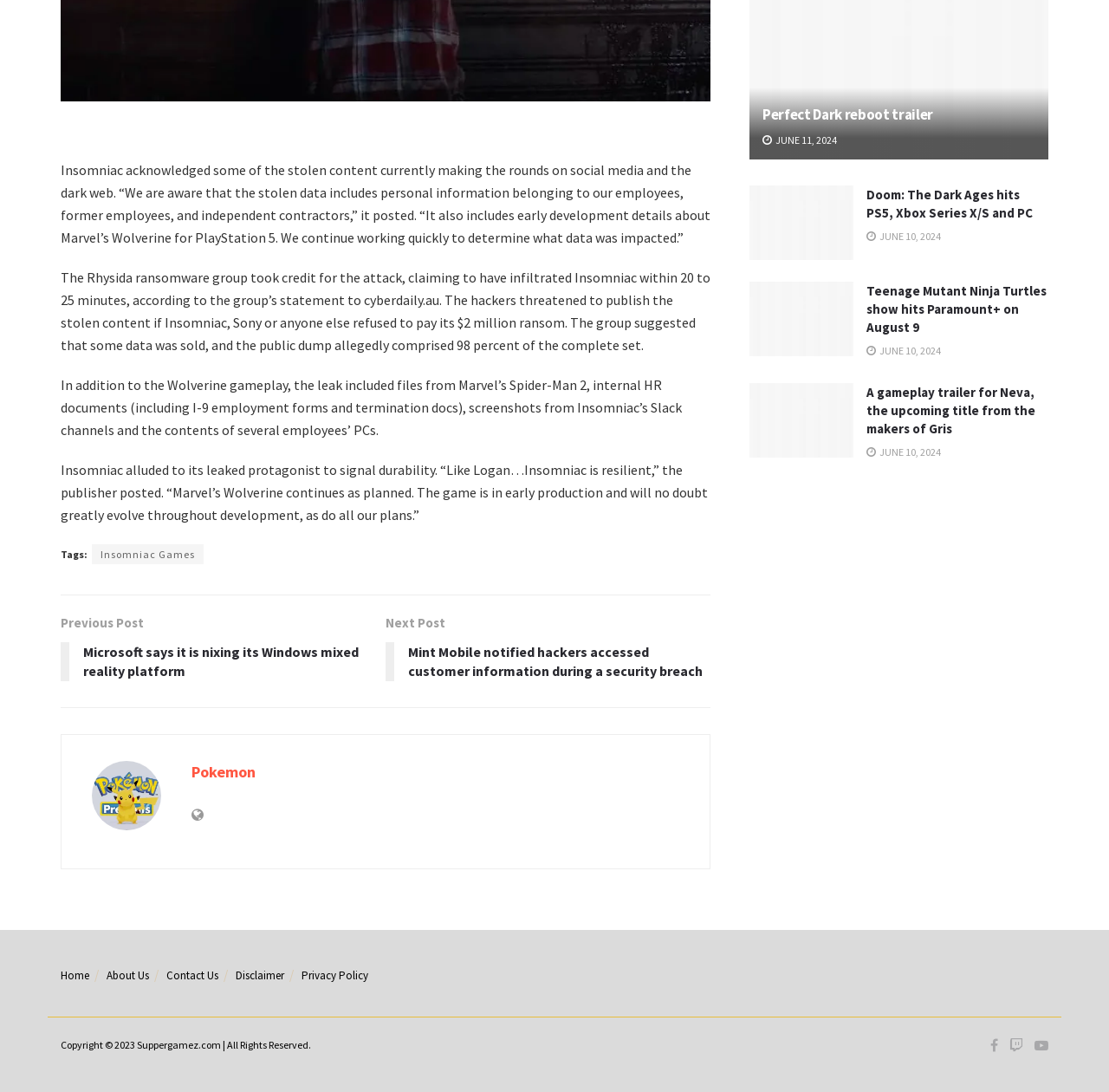Using the webpage screenshot, locate the HTML element that fits the following description and provide its bounding box: "Perfect Dark reboot trailer".

[0.688, 0.096, 0.841, 0.114]